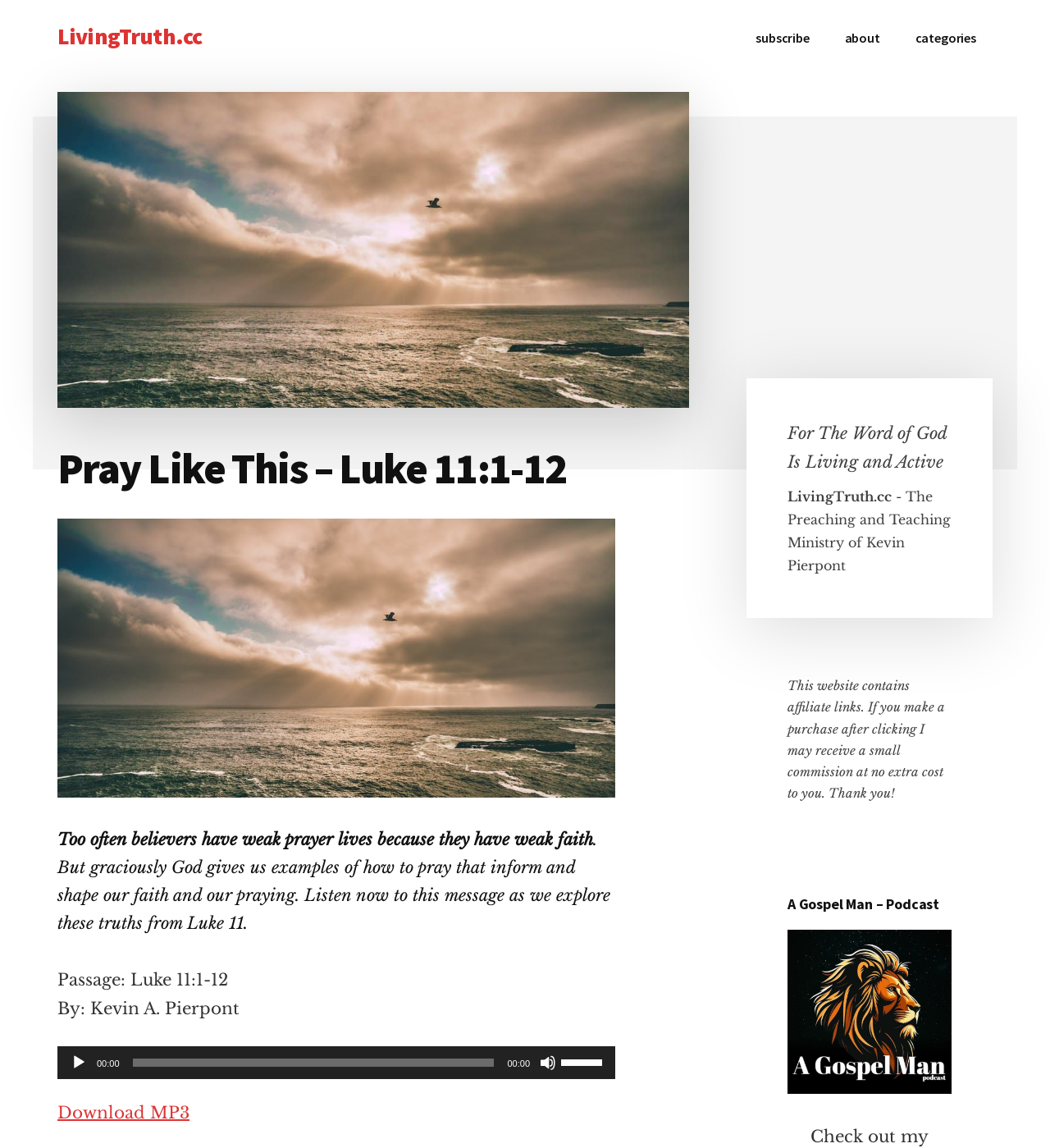Determine the bounding box coordinates for the clickable element required to fulfill the instruction: "Click the 'Play' button to start the audio". Provide the coordinates as four float numbers between 0 and 1, i.e., [left, top, right, bottom].

[0.067, 0.919, 0.083, 0.933]